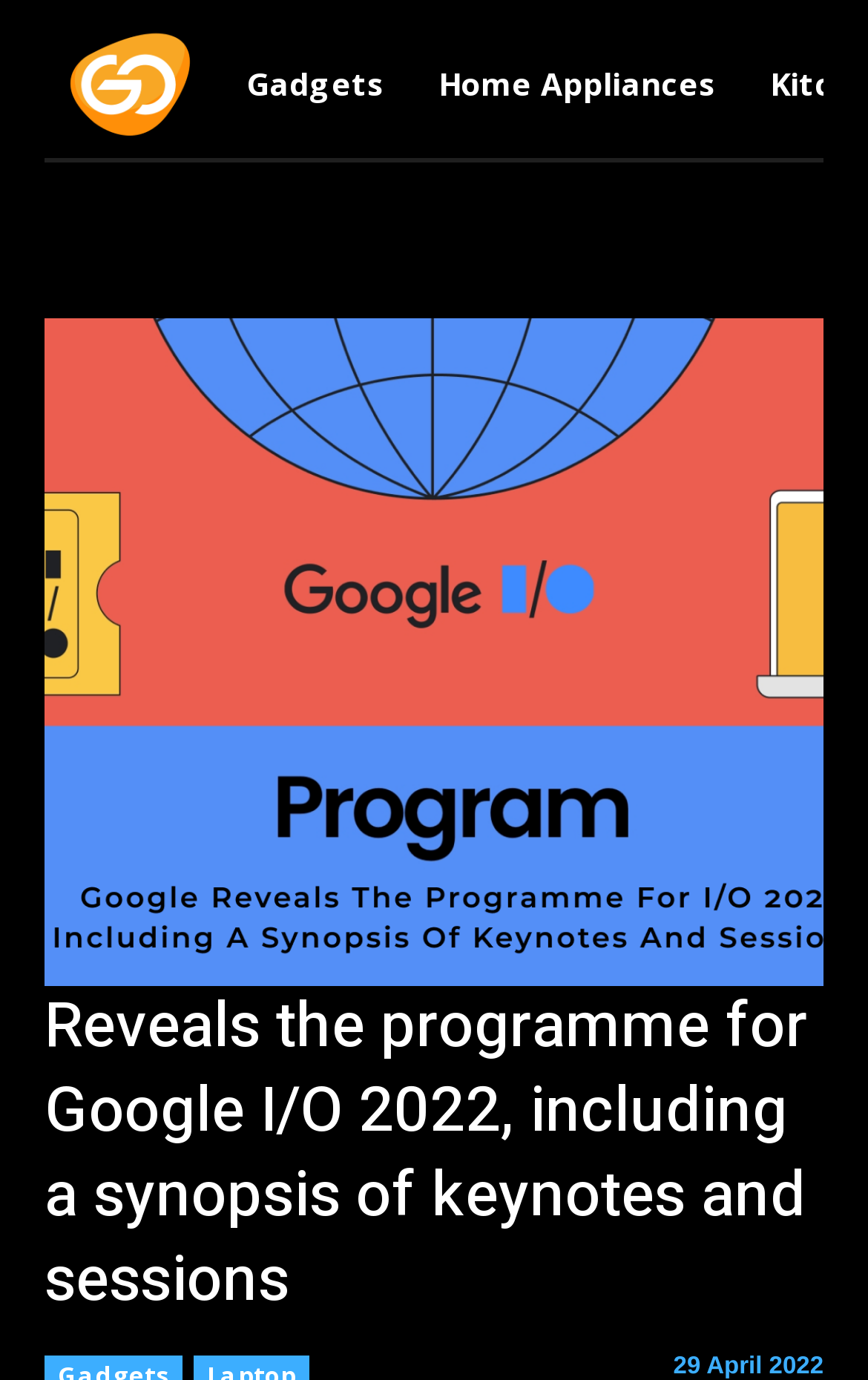Determine the bounding box of the UI component based on this description: "Gadgets". The bounding box coordinates should be four float values between 0 and 1, i.e., [left, top, right, bottom].

[0.285, 0.016, 0.444, 0.107]